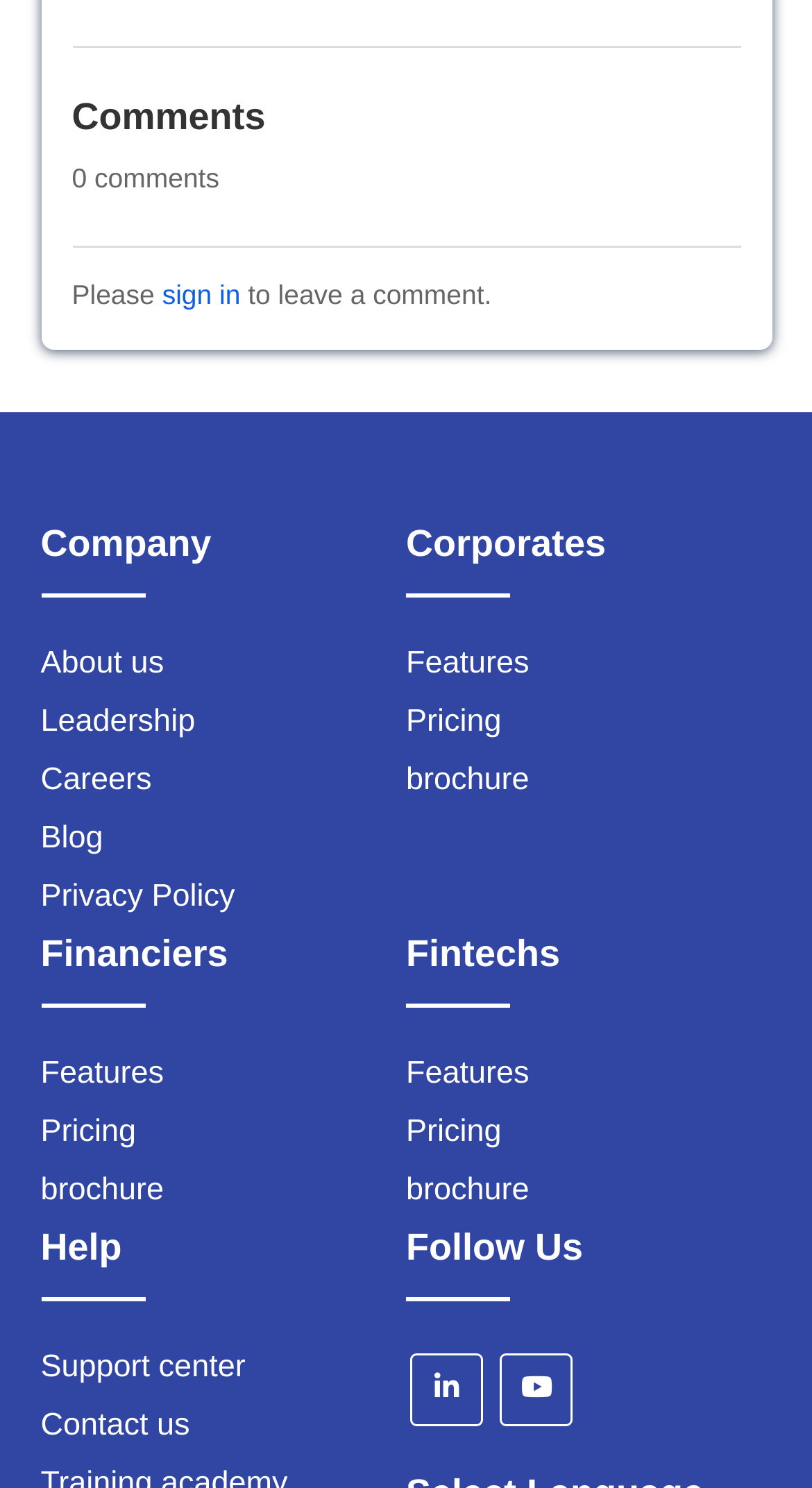Please mark the bounding box coordinates of the area that should be clicked to carry out the instruction: "view About us".

[0.05, 0.434, 0.202, 0.458]